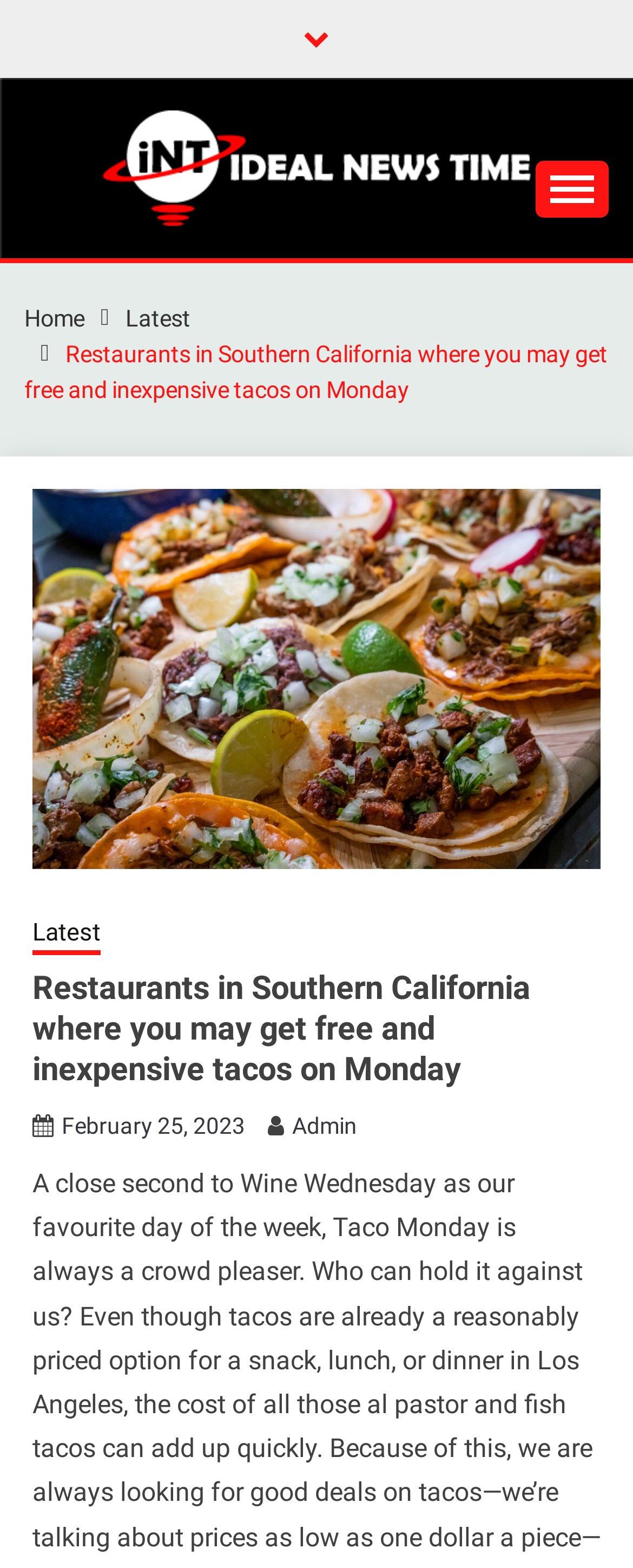Provide your answer to the question using just one word or phrase: What is the purpose of the button at the top right corner?

To control the primary menu